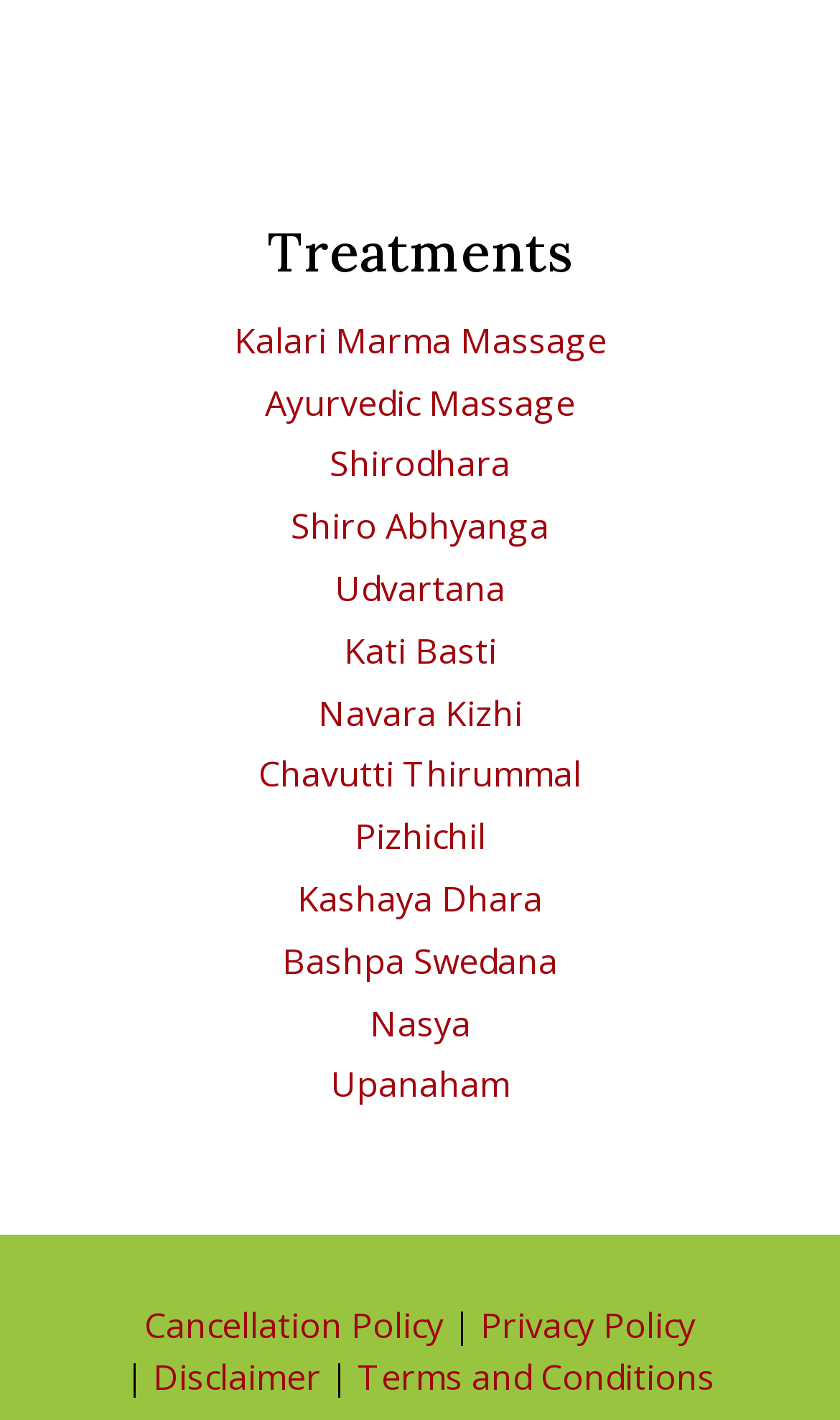Specify the bounding box coordinates of the element's area that should be clicked to execute the given instruction: "Check Privacy Policy". The coordinates should be four float numbers between 0 and 1, i.e., [left, top, right, bottom].

[0.572, 0.917, 0.828, 0.95]